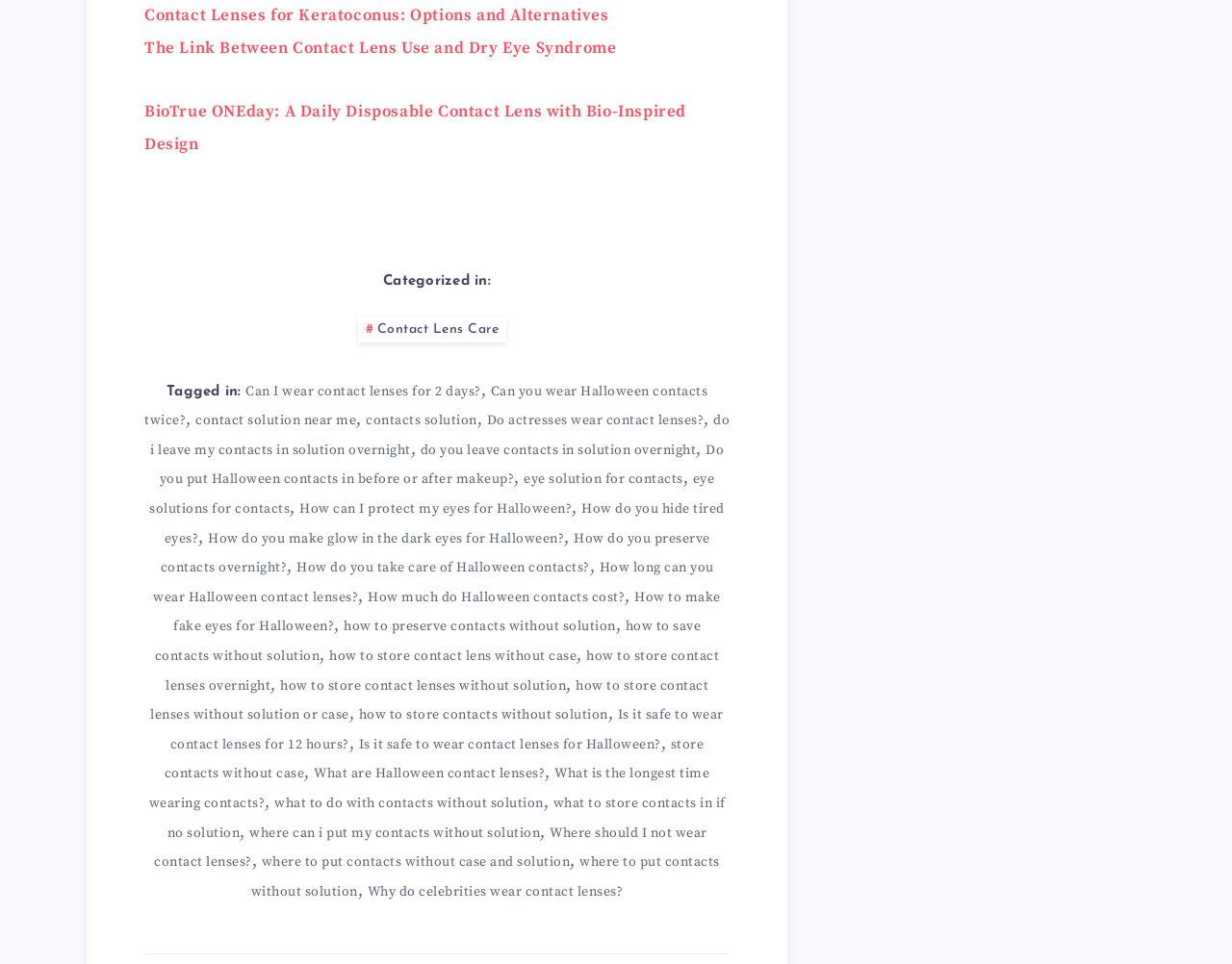Look at the image and answer the question in detail:
What is the main topic of this webpage?

Based on the links and text on the webpage, it appears that the main topic is contact lenses, with various subtopics related to their use, care, and alternatives.